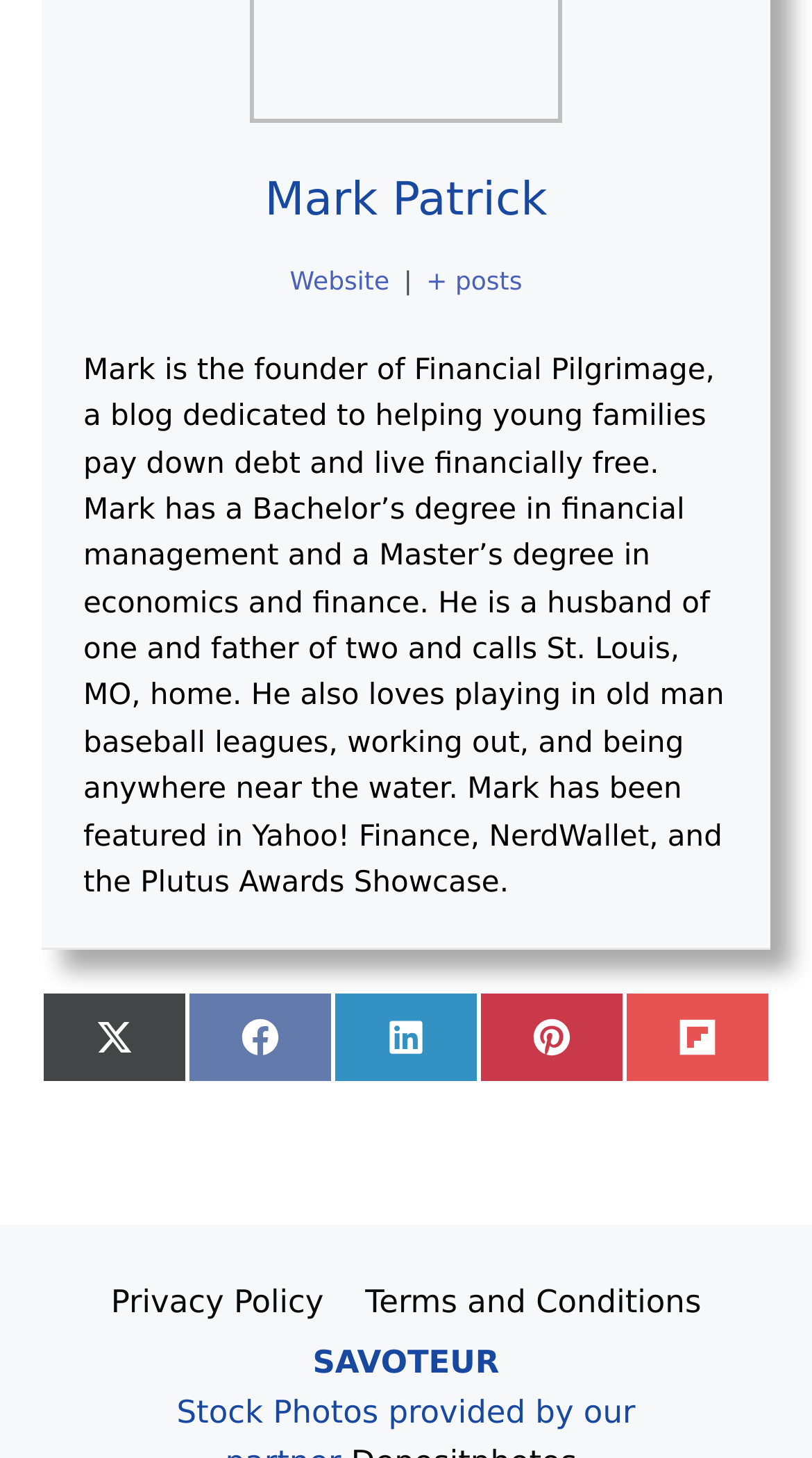Find the bounding box coordinates for the area that must be clicked to perform this action: "view privacy policy".

[0.136, 0.881, 0.399, 0.906]